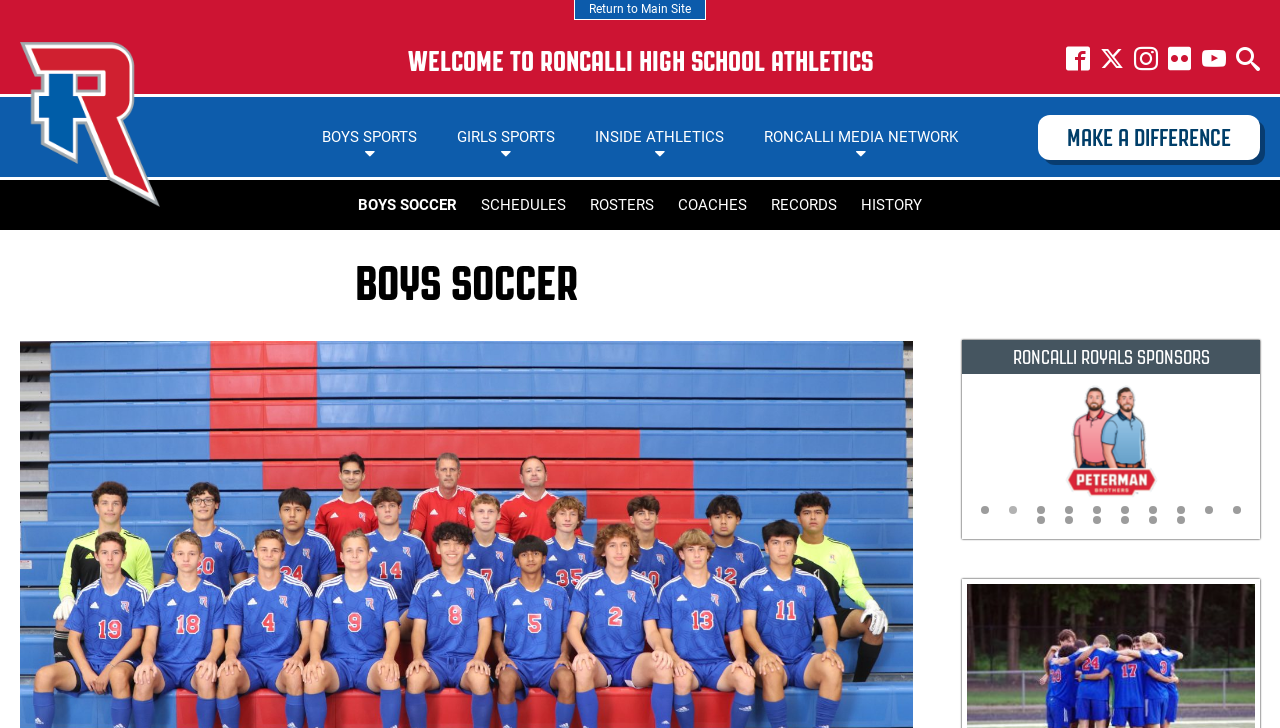Generate a comprehensive caption for the webpage you are viewing.

The webpage is about the Boys Soccer team at Roncalli High School Athletics. At the top, there is a link to "Return to Main Site" and a heading that reads "WELCOME TO RONCALLI HIGH SCHOOL ATHLETICS". Below this, there are several social media links represented by icons. 

To the left, there is a menu with links to "Roncalli High School Athletics", "BOYS SPORTS", "GIRLS SPORTS", "INSIDE ATHLETICS", and "RONCALLI MEDIA NETWORK". 

In the main content area, there is a section dedicated to the Boys Soccer team. It has a heading "BOYS SOCCER" and below it, there are links to "SCHEDULES", "ROSTERS", "COACHES", "RECORDS", and "HISTORY". 

Further down, there is a section with the title "RONCALLI ROYALS SPONSORS" and three images below it. 

At the bottom, there are two rows of buttons, likely for navigation or pagination purposes. 

The webpage also features a meta description that summarizes the Boys Soccer team's 2023 season, stating that they finished with a record of 7-8-2 after a slow start.